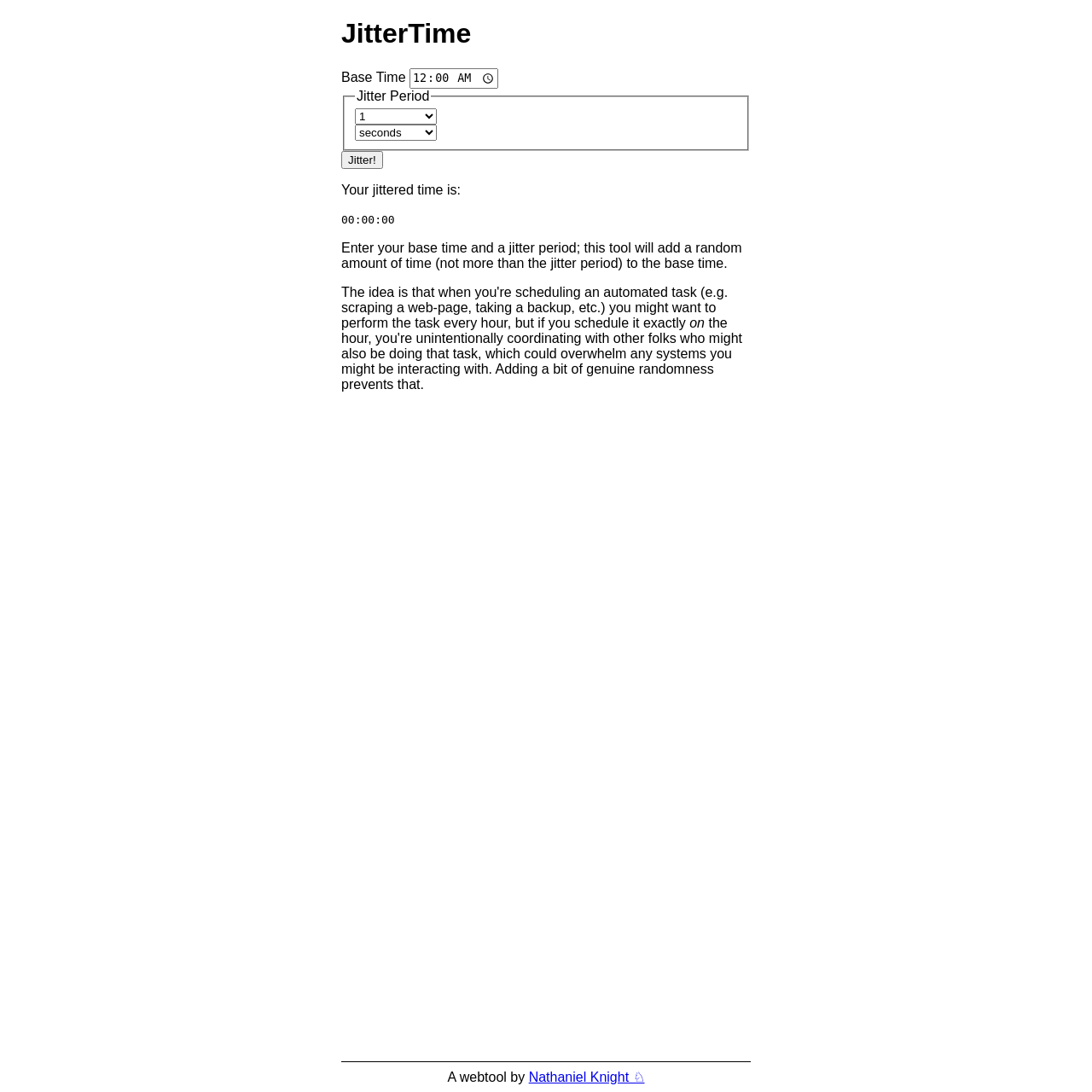Give a full account of the webpage's elements and their arrangement.

The webpage is titled "Jitter Time" and appears to be a tool for adding a random amount of time to a base time. At the top, there is a heading "JitterTime" followed by a section labeled "Base Time" which contains an input field to enter a time in hours, minutes, and AM/PM format. Below this, there is a section labeled "Jitter Period" with two dropdown menus.

To the right of the "Base Time" section, there is a button labeled "Jitter!" which is likely used to generate a new time based on the input. Below the button, there is a section displaying the jittered time in the format "00:00:00". 

Further down, there is a paragraph of text explaining how to use the tool, followed by a toggle button labeled "on". At the very bottom of the page, there is a footer section with a credit line "A webtool by" followed by a link to the creator's name, "Nathaniel Knight ♘".